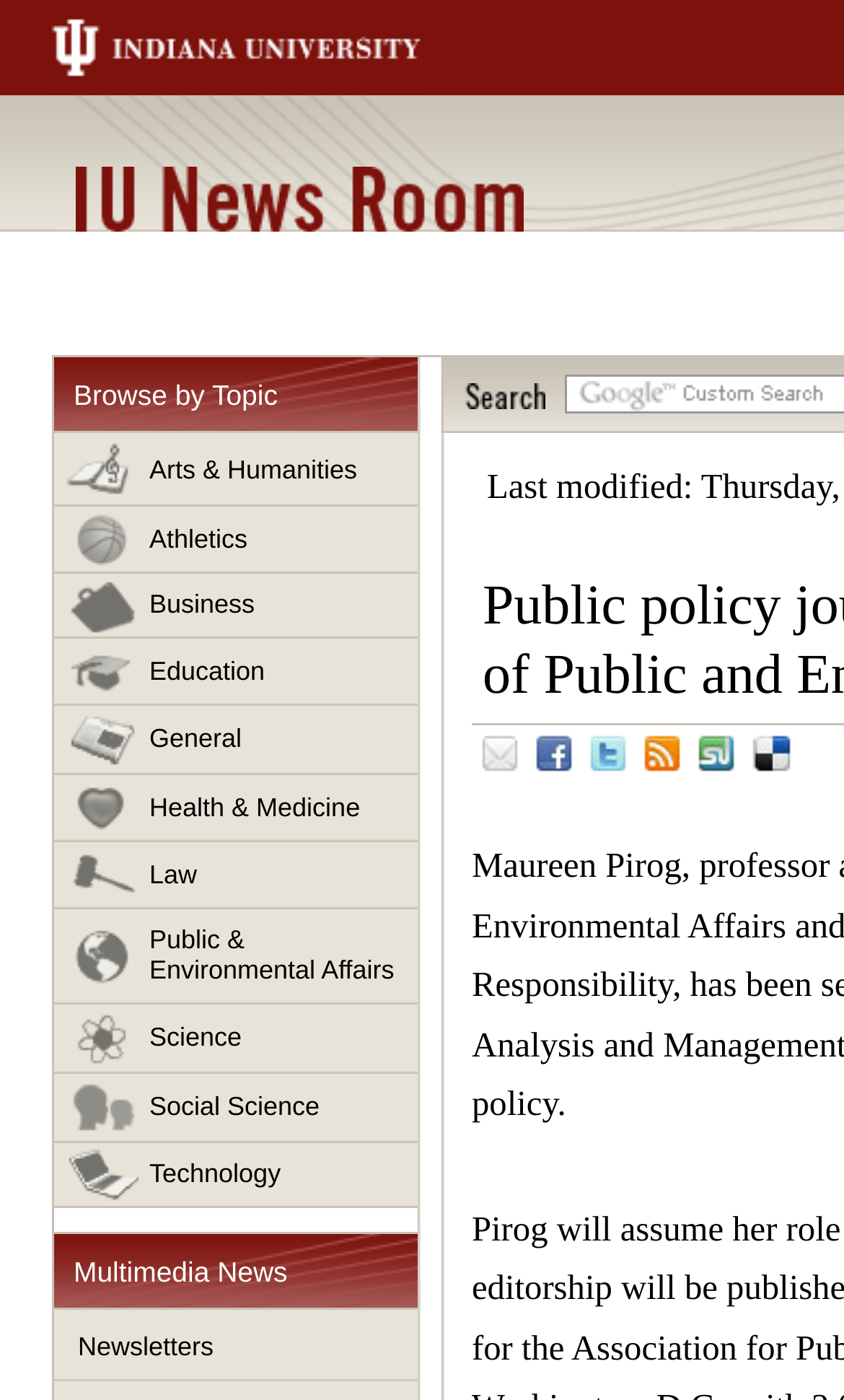Locate the bounding box coordinates of the area that needs to be clicked to fulfill the following instruction: "search for news". The coordinates should be in the format of four float numbers between 0 and 1, namely [left, top, right, bottom].

[0.551, 0.274, 0.646, 0.292]